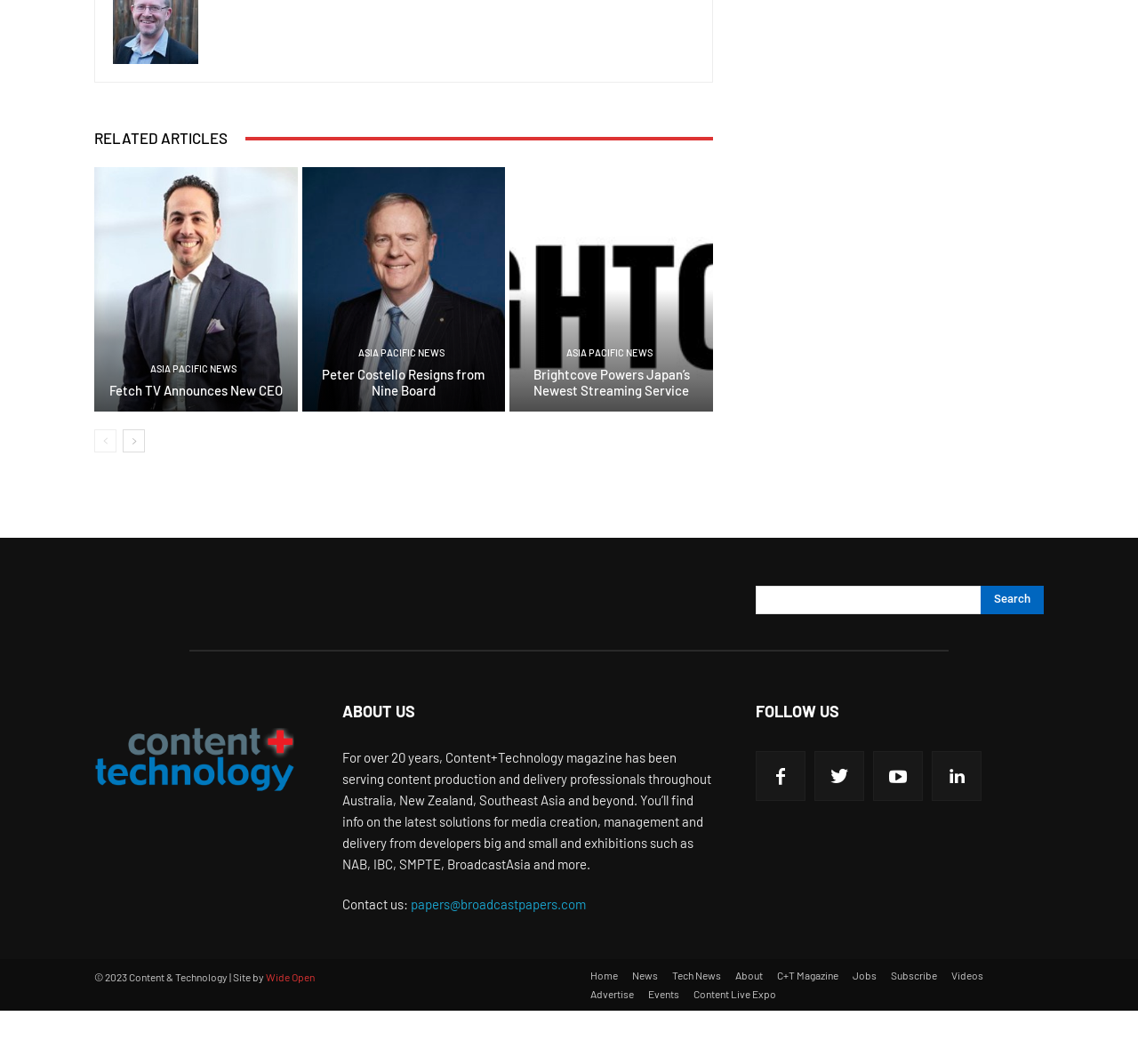Please identify the bounding box coordinates of the element on the webpage that should be clicked to follow this instruction: "Follow on Facebook". The bounding box coordinates should be given as four float numbers between 0 and 1, formatted as [left, top, right, bottom].

[0.664, 0.706, 0.708, 0.752]